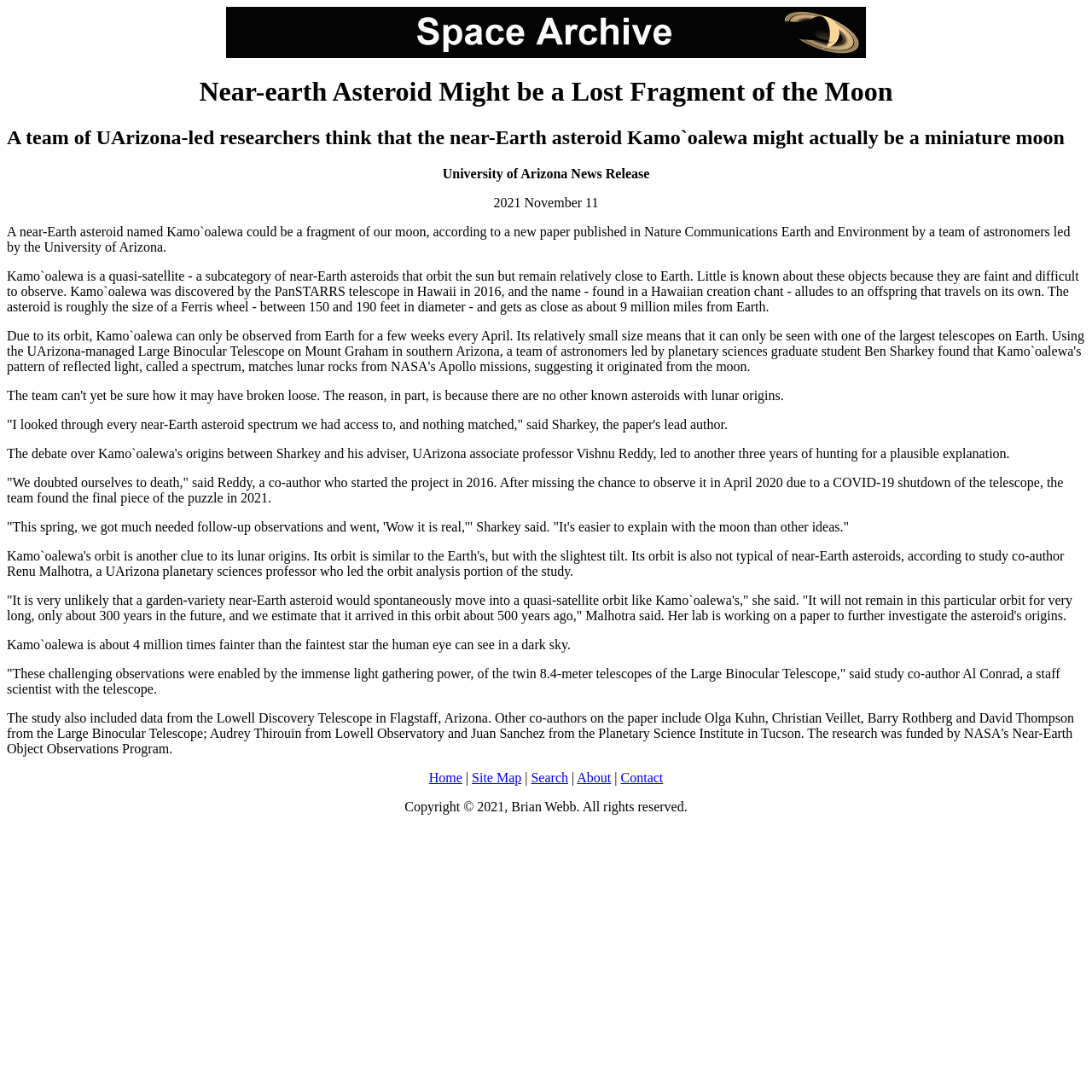Create a detailed summary of all the visual and textual information on the webpage.

This webpage appears to be a news article about a near-Earth asteroid that might be a fragment of the Moon. At the top of the page, there is a large image related to space and astronomy news. Below the image, there is a heading that reads "Near-earth Asteroid Might be a Lost Fragment of the Moon". 

Underneath the heading, there is a subheading that provides more information about the asteroid, Kamo`oalewa, and its possible connection to the Moon. The article is attributed to the University of Arizona News Release, dated November 11, 2021.

The main content of the article is divided into several paragraphs, each discussing different aspects of the asteroid and its discovery. The text is dense and informative, with quotes from researchers involved in the project. The paragraphs are arranged in a vertical column, with no clear separation or breaks between them.

At the bottom of the page, there is a navigation menu with links to "Home", "Site Map", "Search", "About", and "Contact". These links are separated by vertical lines and are aligned horizontally across the page. Below the navigation menu, there is a copyright notice that reads "Copyright © 2021, Brian Webb. All rights reserved."